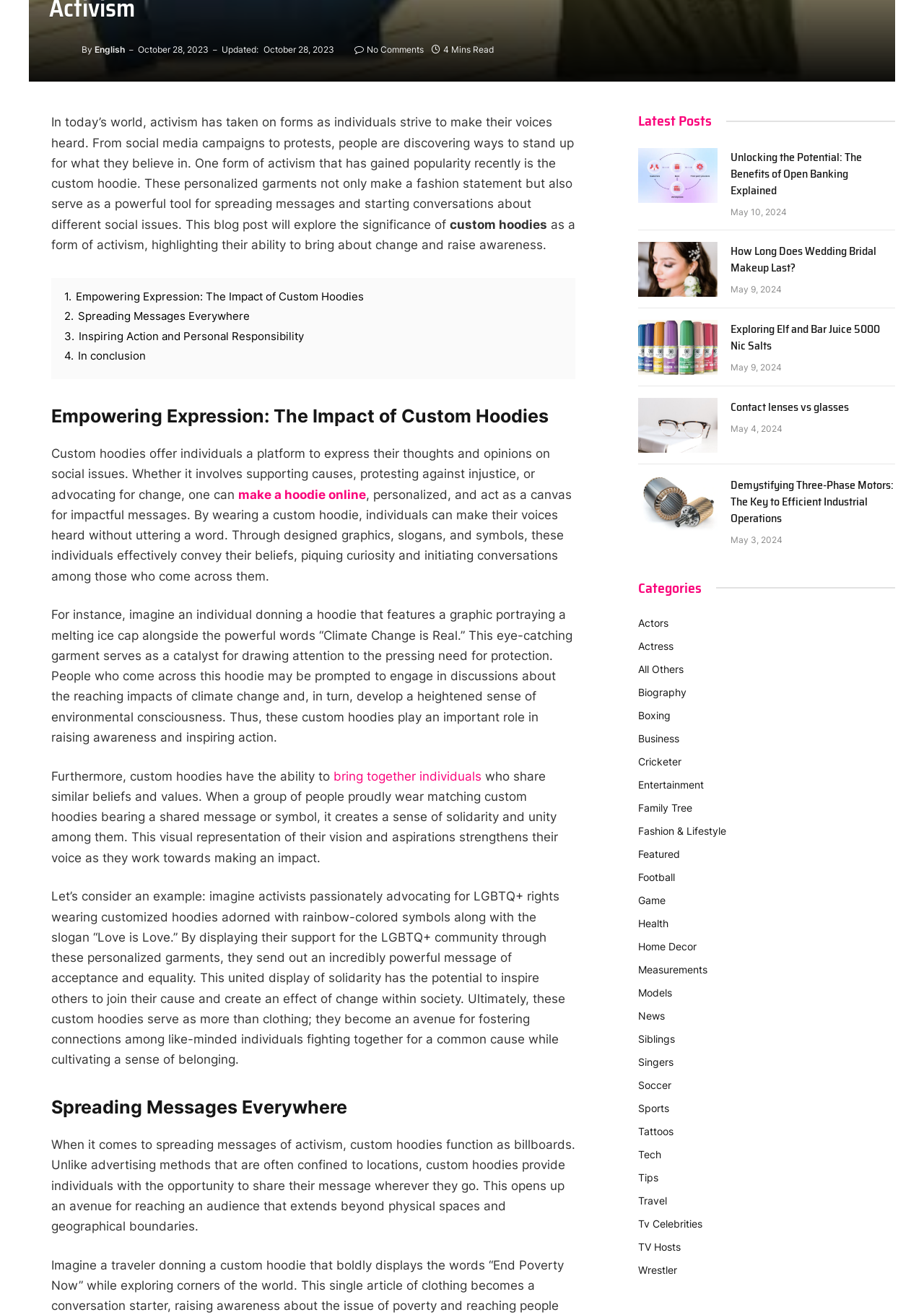Using the webpage screenshot and the element description bring together individuals, determine the bounding box coordinates. Specify the coordinates in the format (top-left x, top-left y, bottom-right x, bottom-right y) with values ranging from 0 to 1.

[0.361, 0.585, 0.521, 0.596]